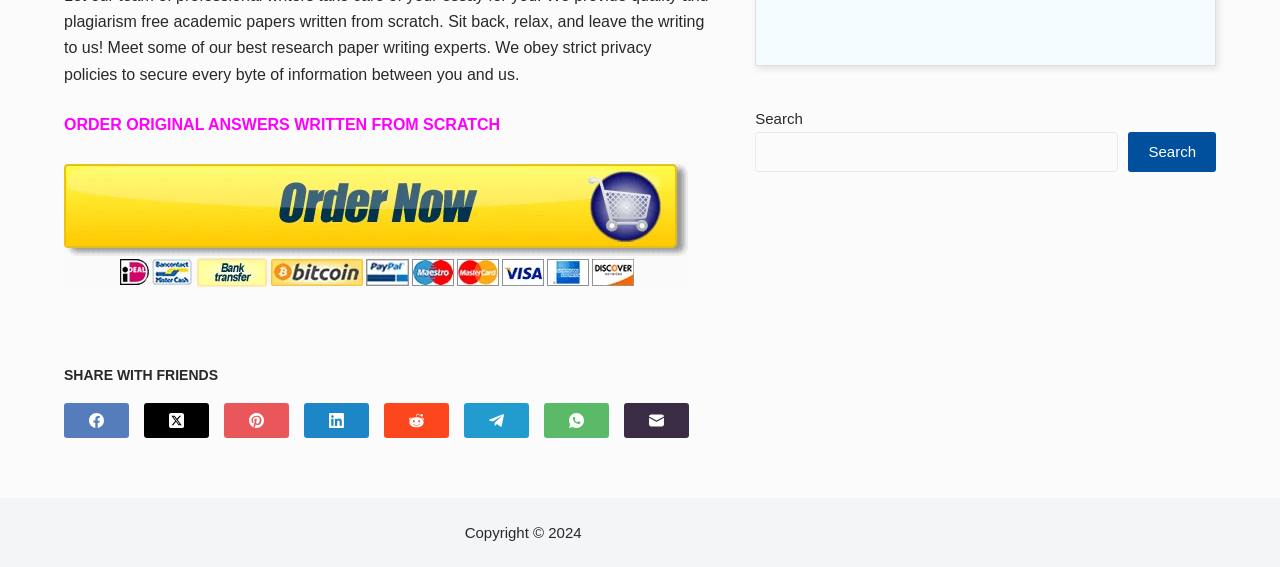Specify the bounding box coordinates of the element's area that should be clicked to execute the given instruction: "Search for something". The coordinates should be four float numbers between 0 and 1, i.e., [left, top, right, bottom].

None